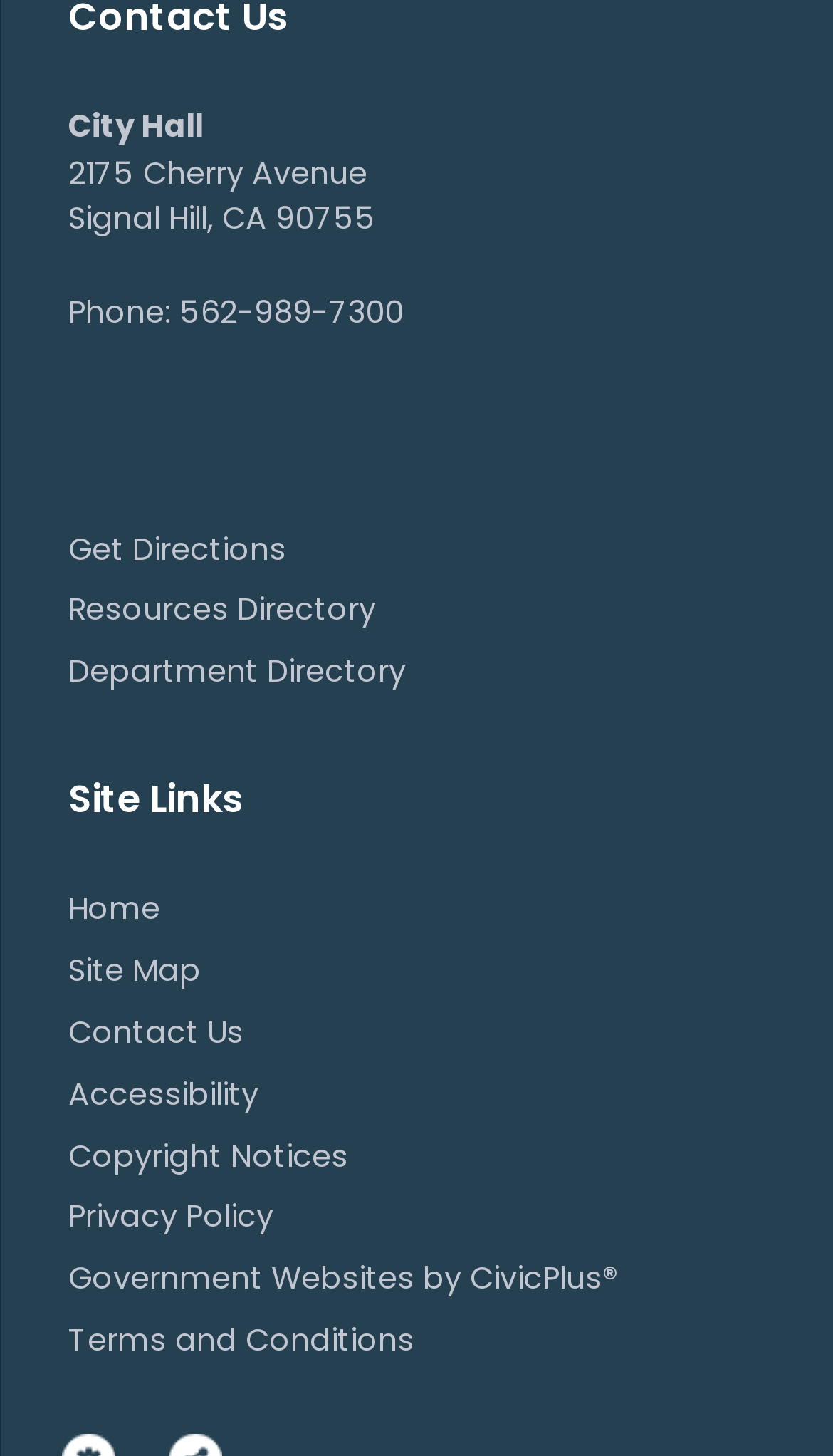Provide a single word or phrase to answer the given question: 
What is the address of City Hall?

2175 Cherry Avenue